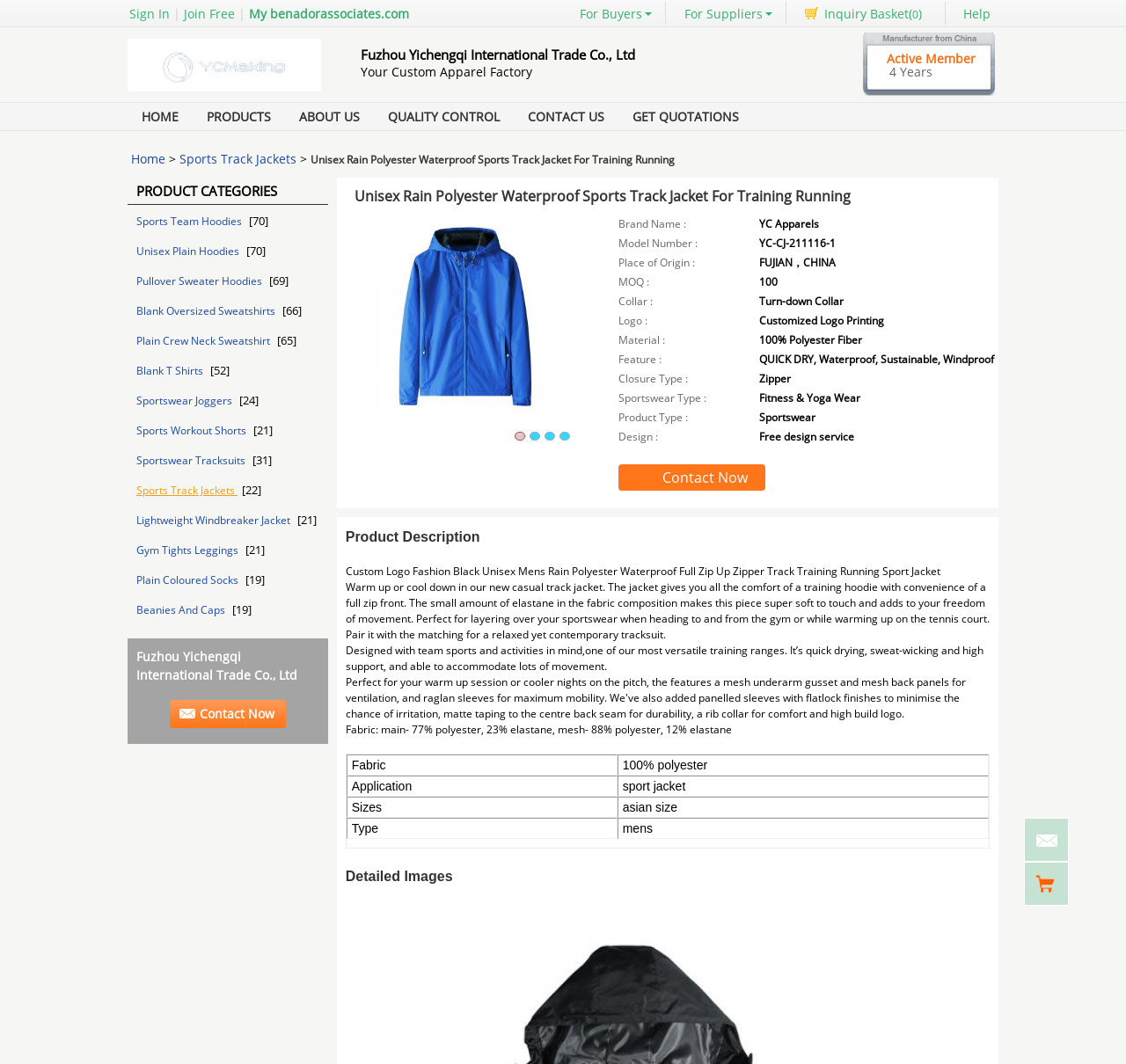What is the material of the sports track jacket?
Your answer should be a single word or phrase derived from the screenshot.

100% Polyester Fiber